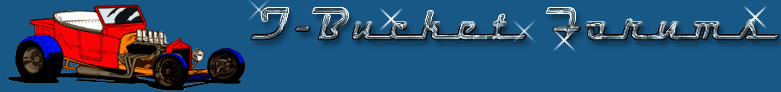What type of vehicle is illustrated?
Refer to the image and provide a detailed answer to the question.

The image features a vintage-style hot rod, which is specifically identified as a T-Bucket vehicle, characterized by its classic design and distinctive styling.